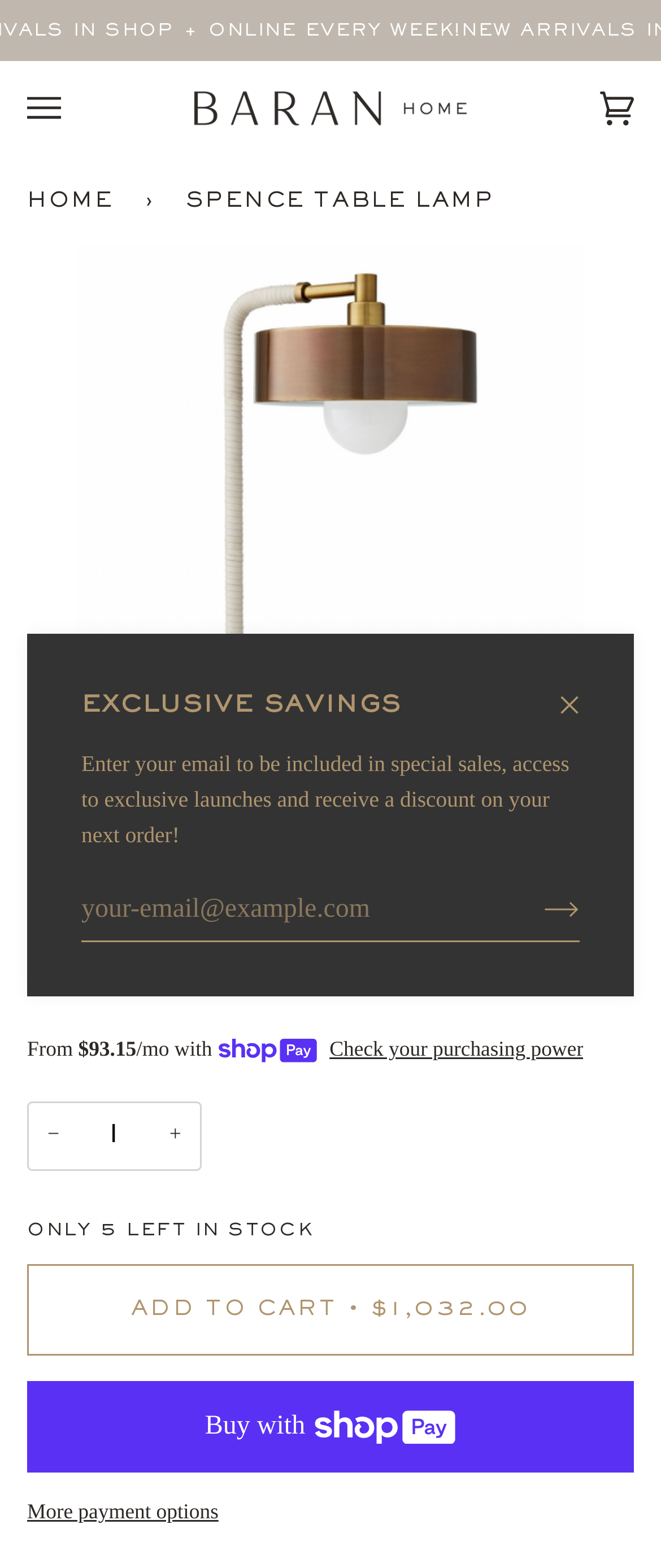Determine the bounding box coordinates of the target area to click to execute the following instruction: "Open menu."

[0.041, 0.039, 0.195, 0.099]